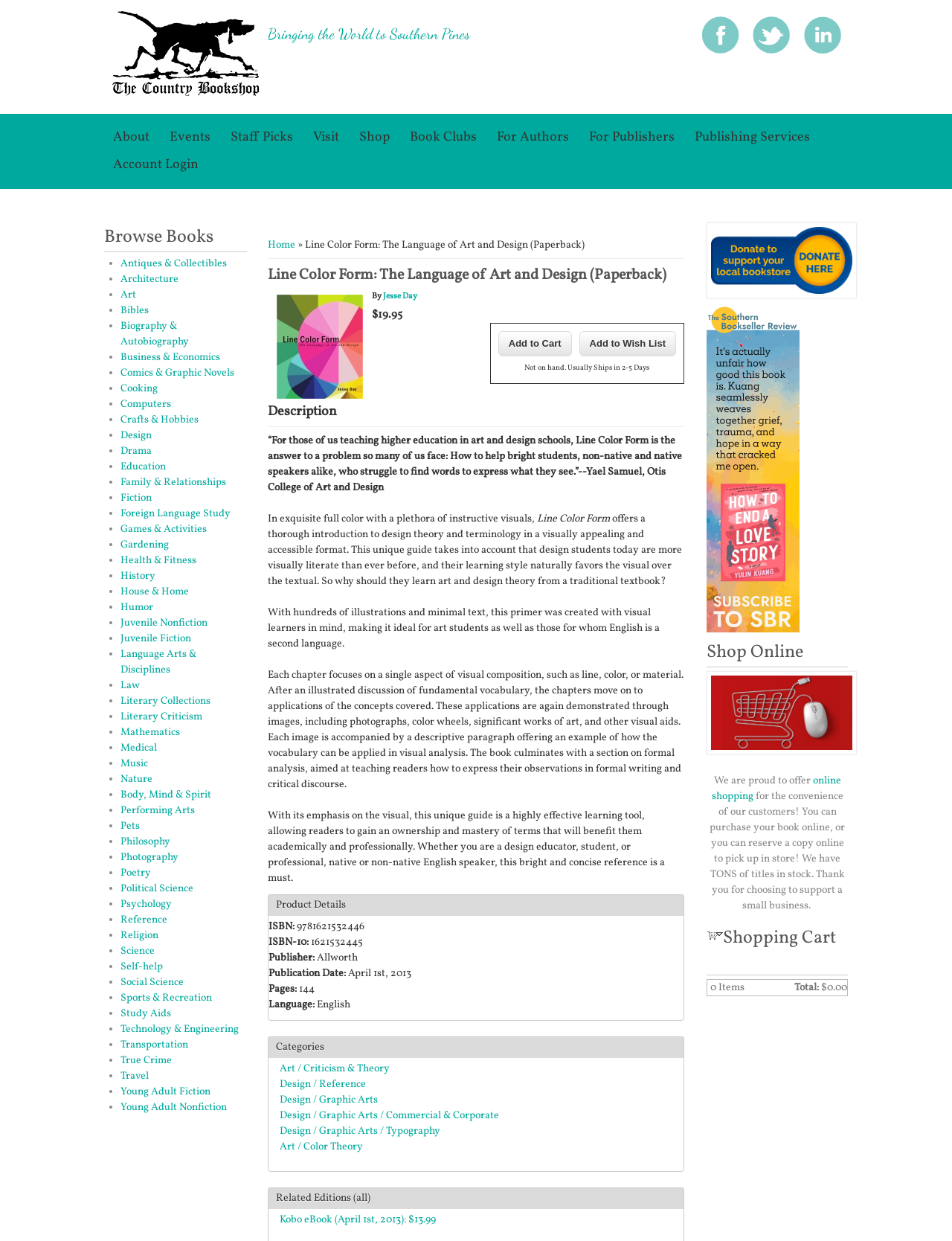Observe the image and answer the following question in detail: What is the language of the book?

The language of the book can be found in the group element 'Product Details' under the 'Language' label with the text 'English'.